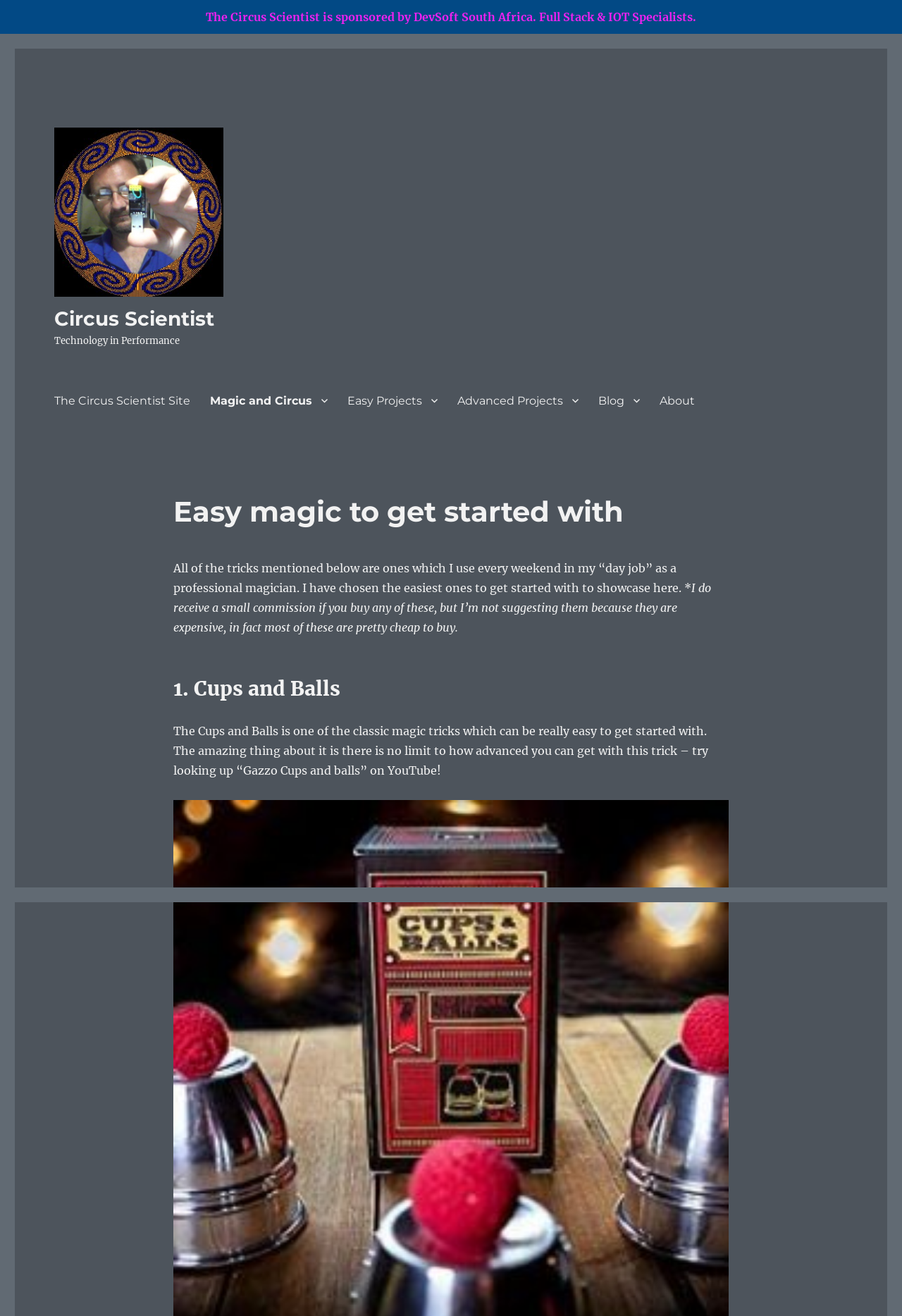Highlight the bounding box coordinates of the element you need to click to perform the following instruction: "Learn about the Cups and Balls magic trick."

[0.192, 0.514, 0.808, 0.533]